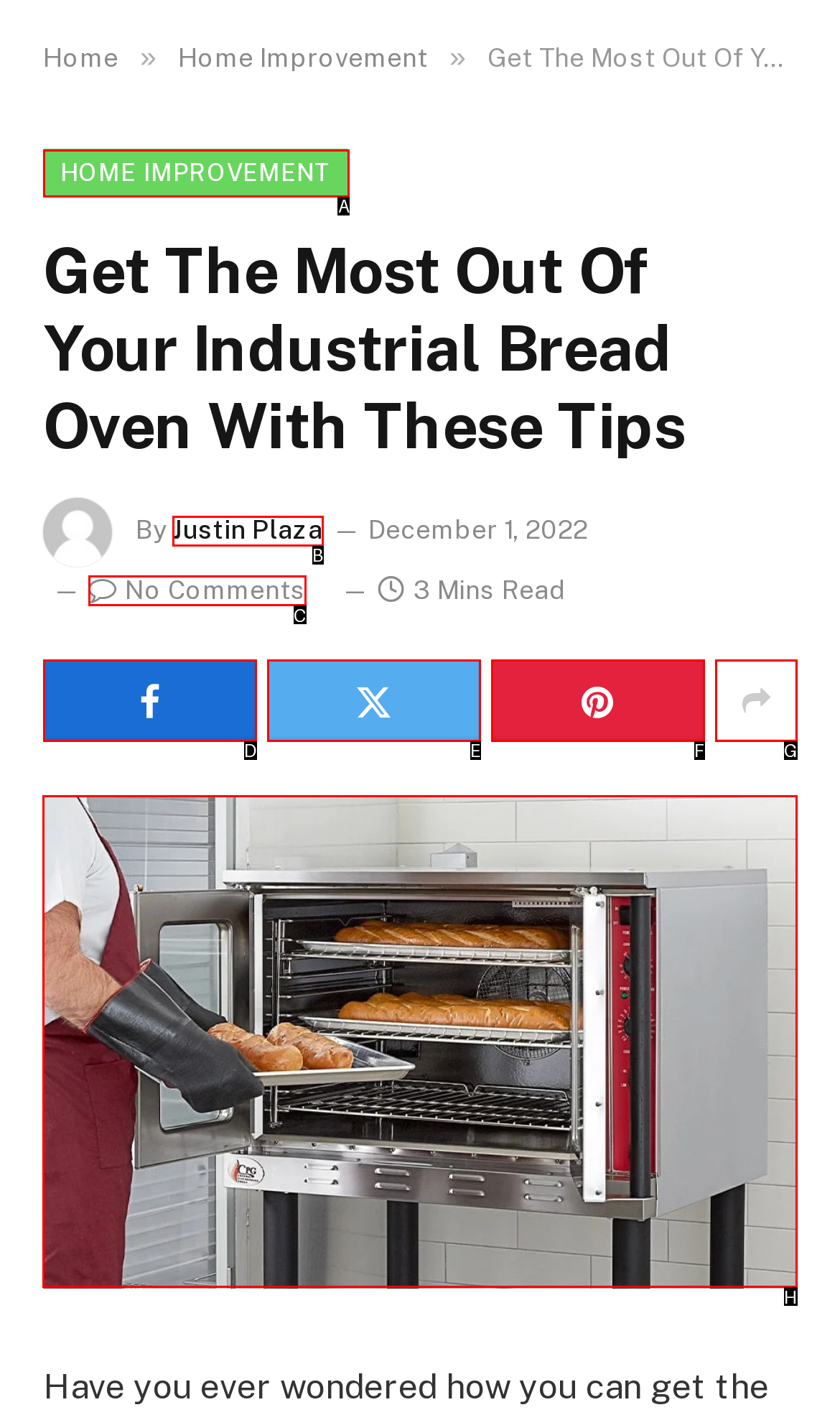Tell me which one HTML element I should click to complete the following task: read the article
Answer with the option's letter from the given choices directly.

H